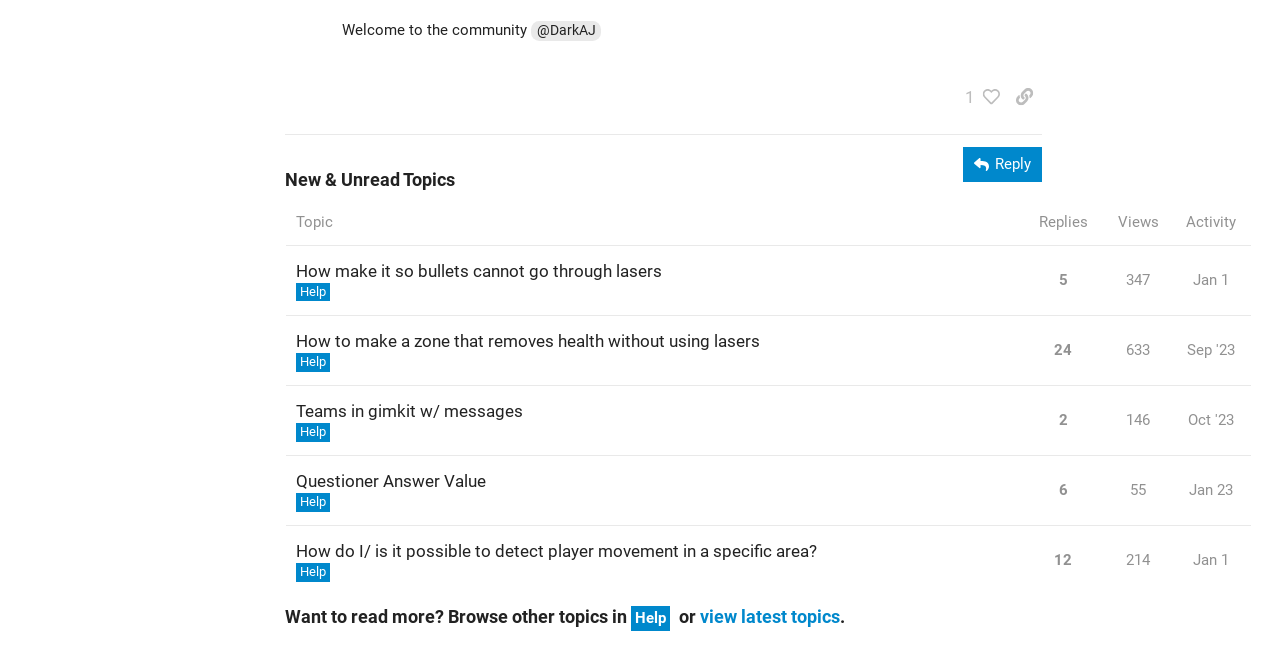Can you give a detailed response to the following question using the information from the image? How many replies does the second topic have?

I looked at the second row in the table with the topic list and found the button element with the text 'This topic has 24 replies'.